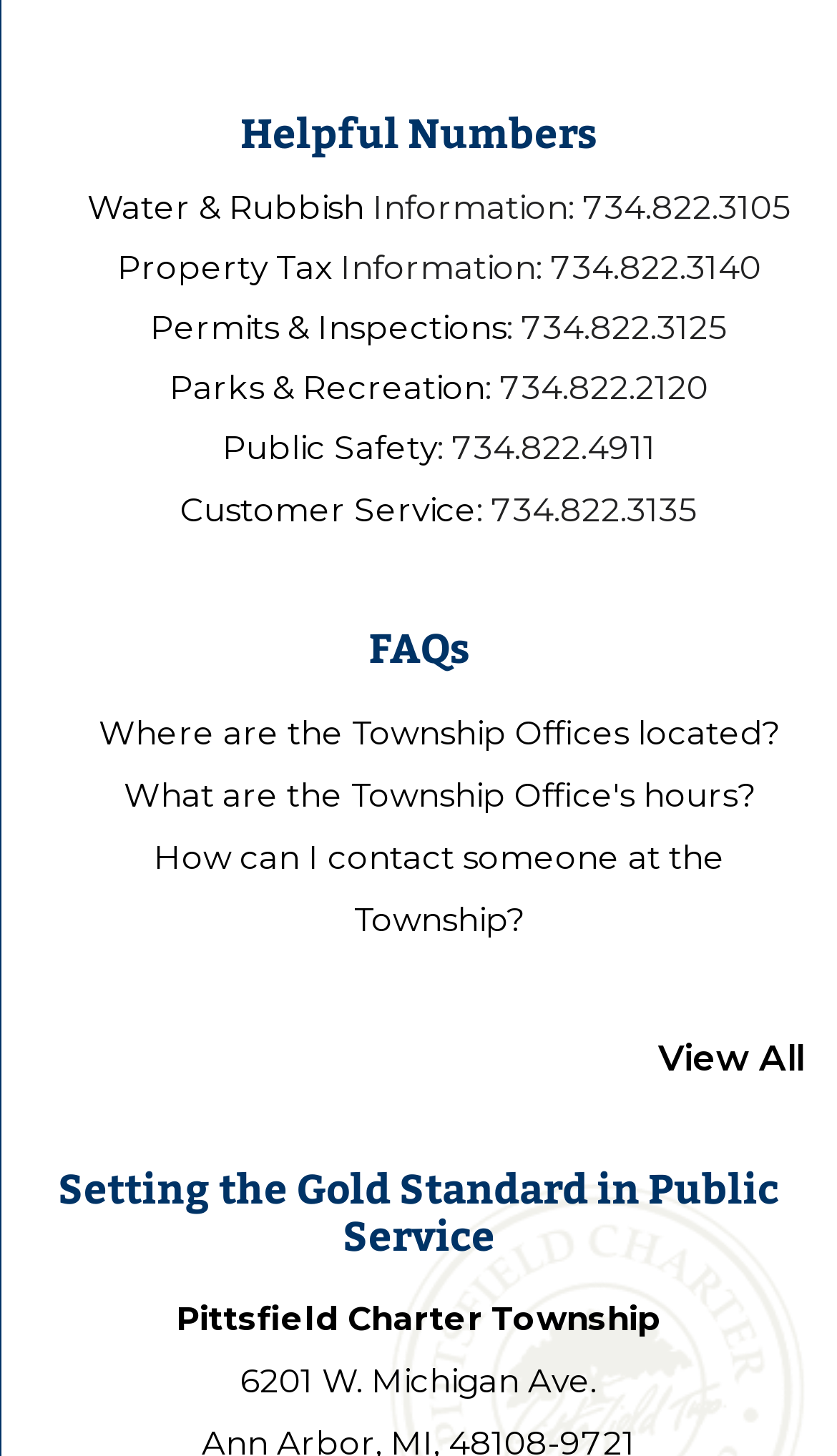Please provide the bounding box coordinates for the element that needs to be clicked to perform the instruction: "Click on Water & Rubbish". The coordinates must consist of four float numbers between 0 and 1, formatted as [left, top, right, bottom].

[0.104, 0.128, 0.435, 0.156]